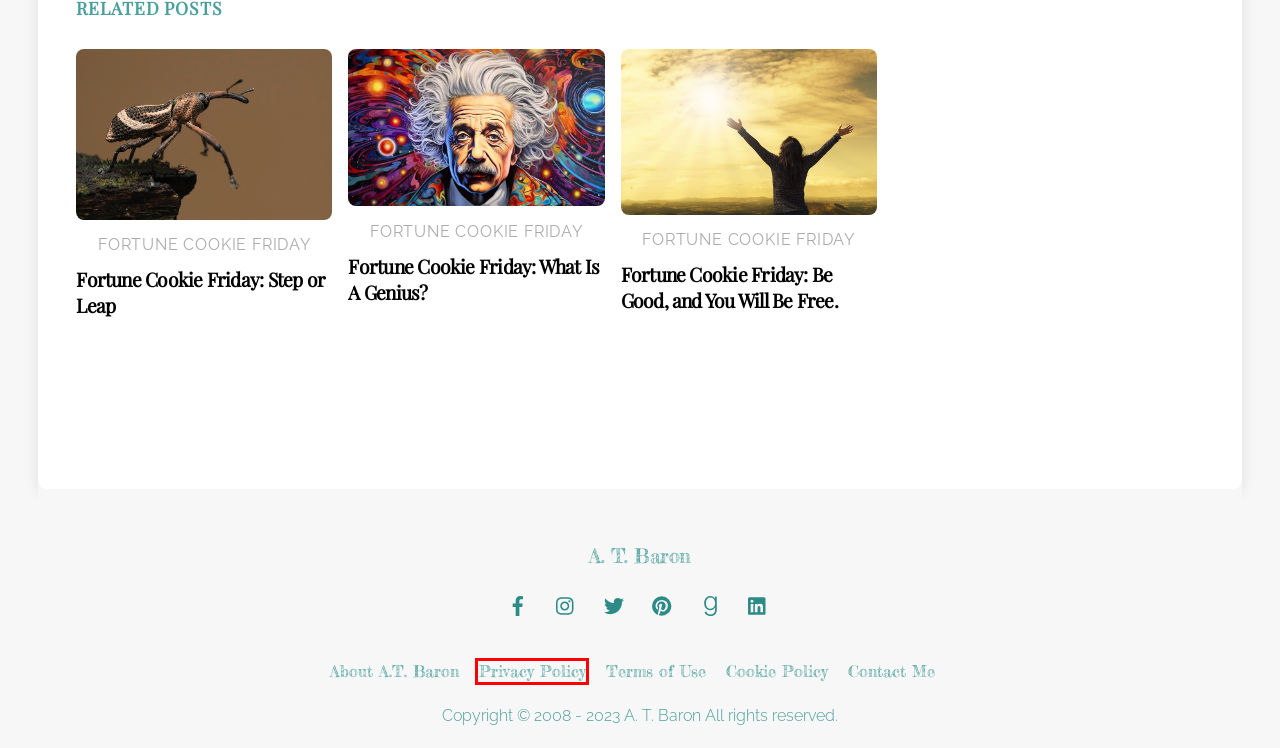You are presented with a screenshot of a webpage that includes a red bounding box around an element. Determine which webpage description best matches the page that results from clicking the element within the red bounding box. Here are the candidates:
A. Terms of Use | A. T. Baron
B. Cookie Policy | A. T. Baron
C. Fortune Cookie Friday: What Is A Genius? | A. T. Baron
D. Fortune Cookie Friday: Step or Leap | A. T. Baron
E. Fortune Cookie Friday: Make a Great Name for Yourself | A. T. Baron
F. Fortune Cookie Friday: Be Good, and You Will Be Free. | A. T. Baron
G. Privacy Policy | A. T. Baron
H. About A.T. Baron | A. T. Baron

G